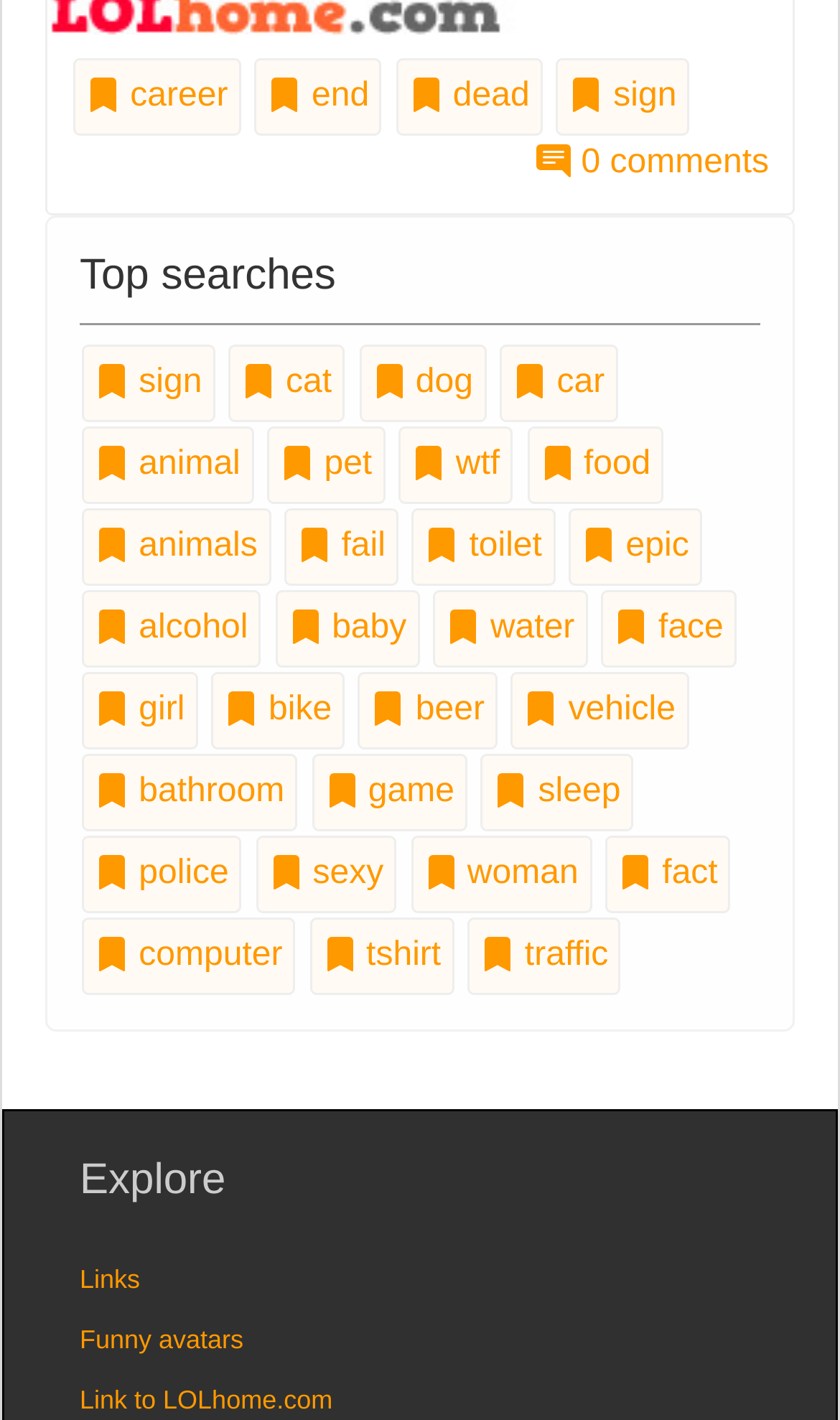Can you find the bounding box coordinates for the element that needs to be clicked to execute this instruction: "Explore 'Links'"? The coordinates should be given as four float numbers between 0 and 1, i.e., [left, top, right, bottom].

[0.095, 0.879, 0.905, 0.922]